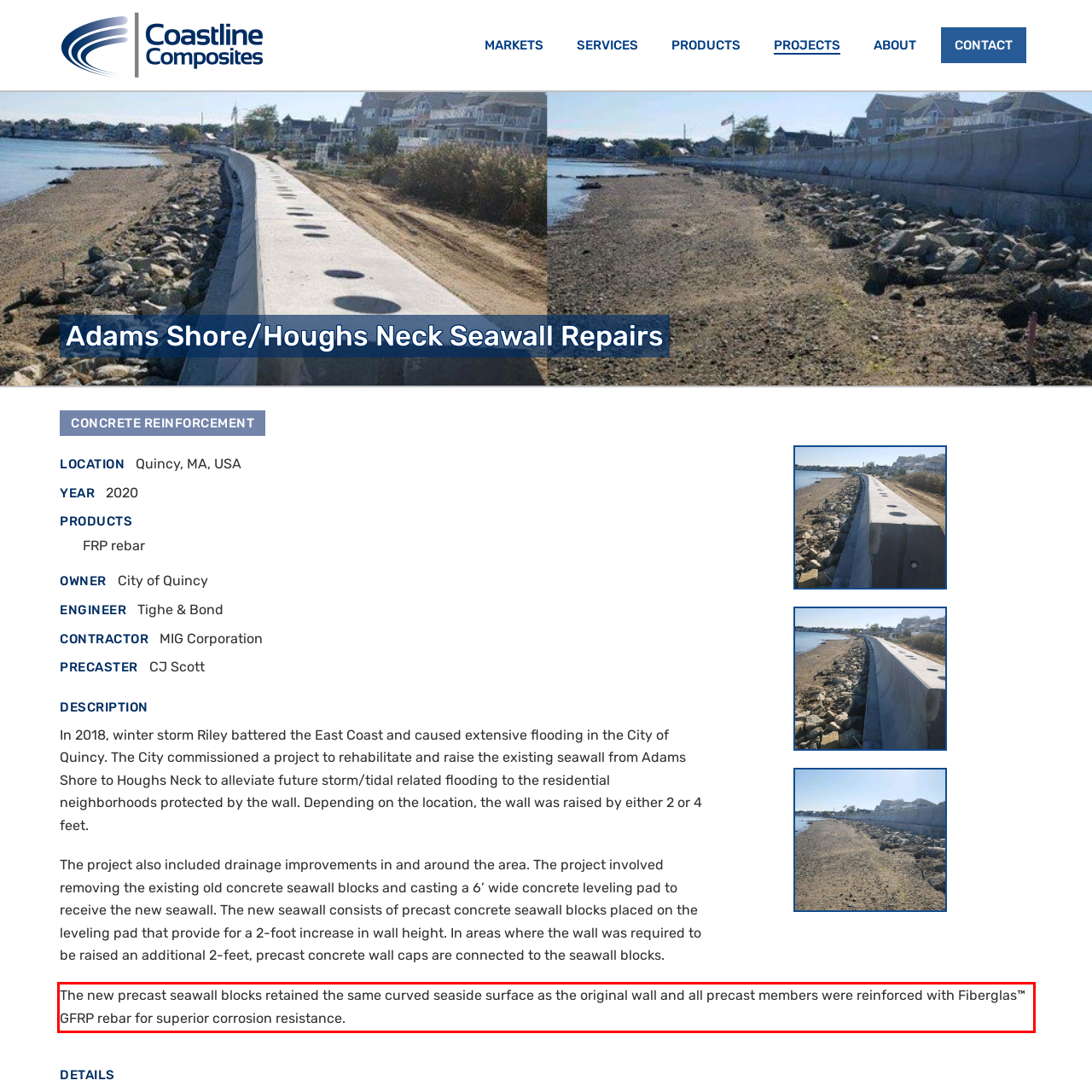Please look at the screenshot provided and find the red bounding box. Extract the text content contained within this bounding box.

The new precast seawall blocks retained the same curved seaside surface as the original wall and all precast members were reinforced with Fiberglas™ GFRP rebar for superior corrosion resistance.